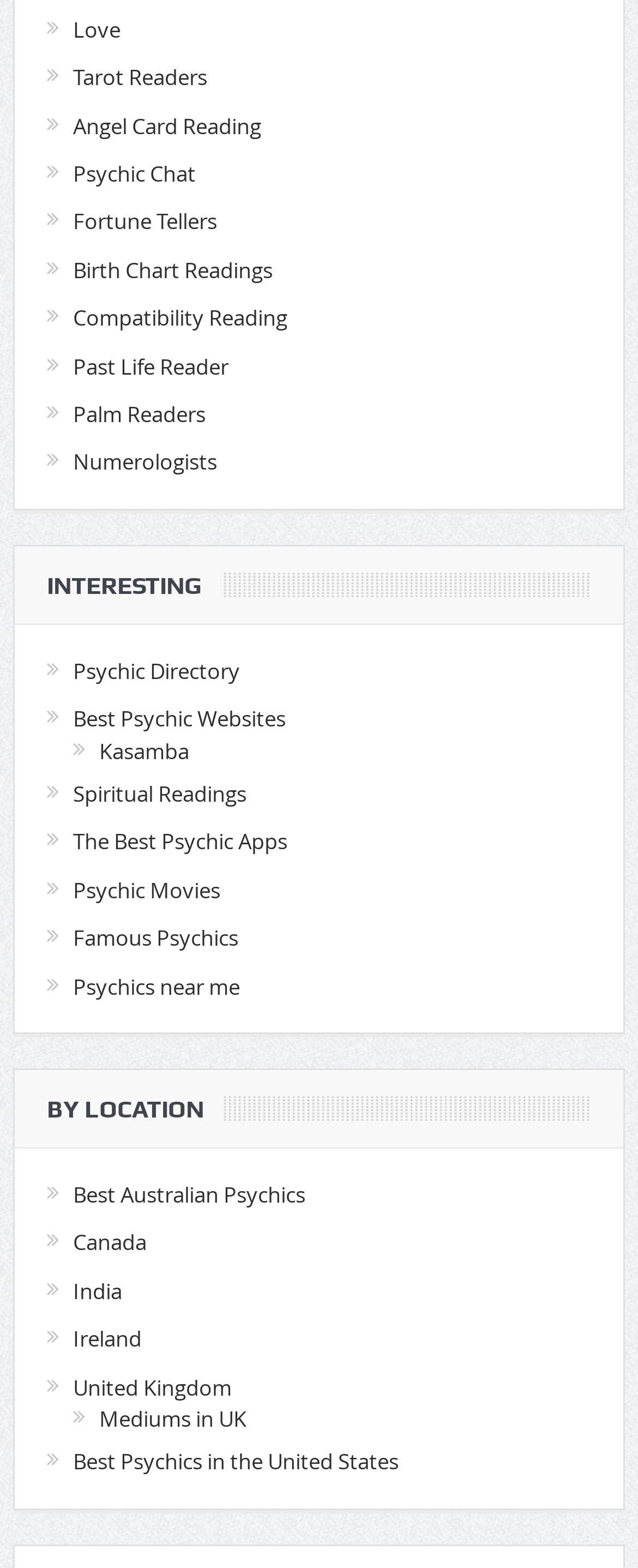Provide the bounding box coordinates of the section that needs to be clicked to accomplish the following instruction: "Search for news."

None